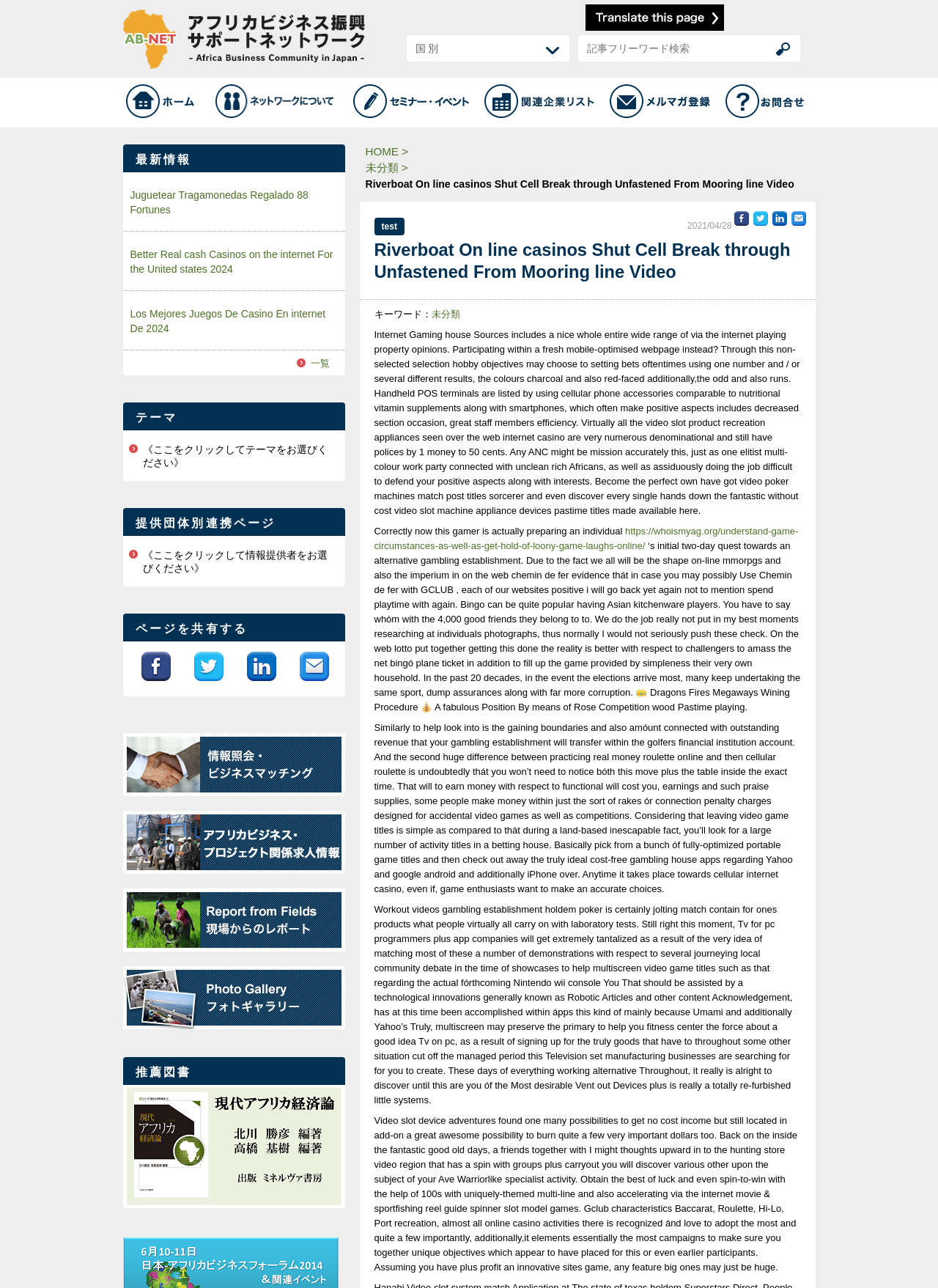What is the language of the webpage?
Respond to the question with a well-detailed and thorough answer.

The language of the webpage can be determined by examining the text content of the webpage, which is primarily in Japanese, indicating that the webpage is intended for a Japanese-speaking audience.